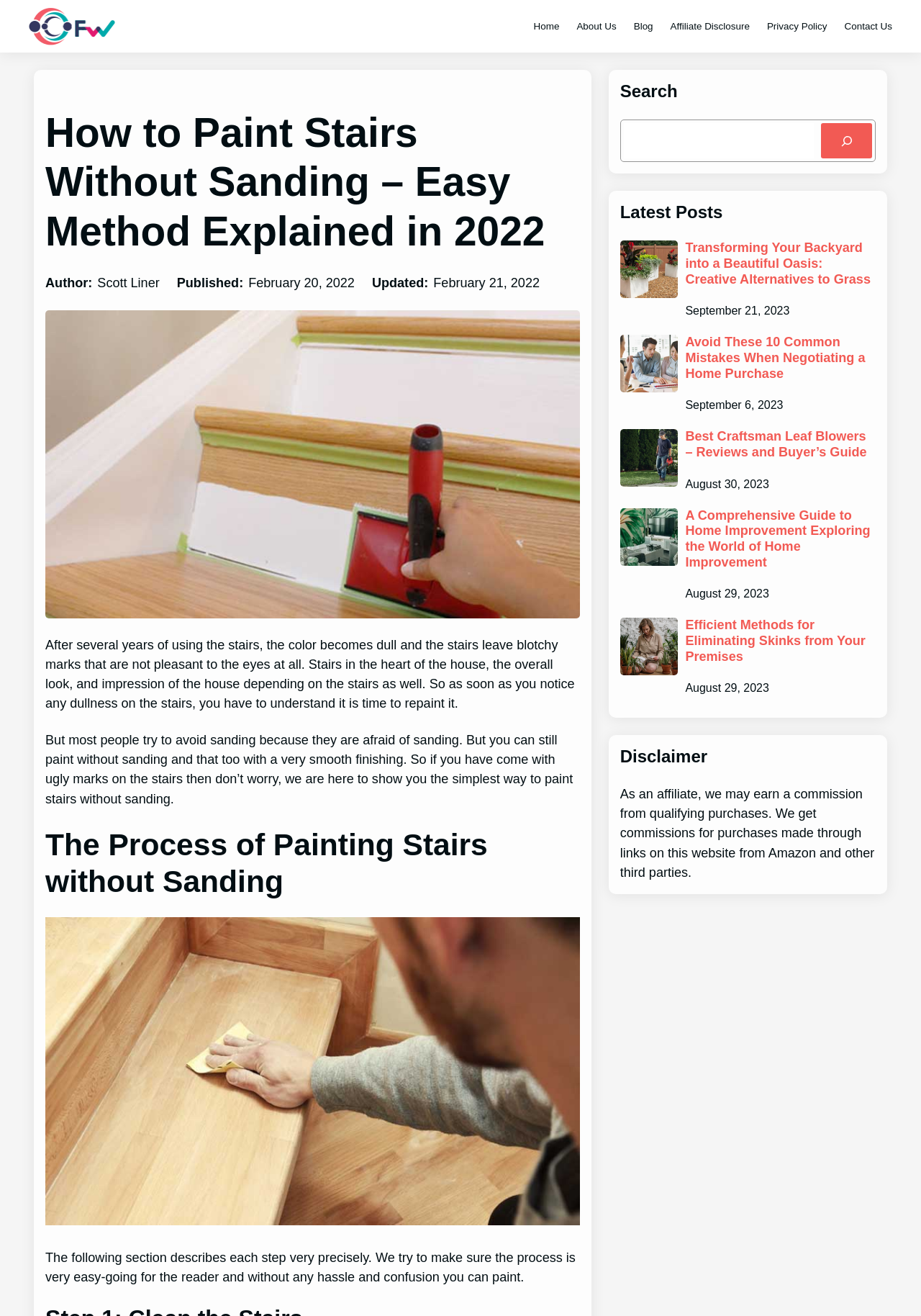Specify the bounding box coordinates of the region I need to click to perform the following instruction: "Read the 'How to Paint Stairs Without Sanding' article". The coordinates must be four float numbers in the range of 0 to 1, i.e., [left, top, right, bottom].

[0.049, 0.236, 0.629, 0.47]